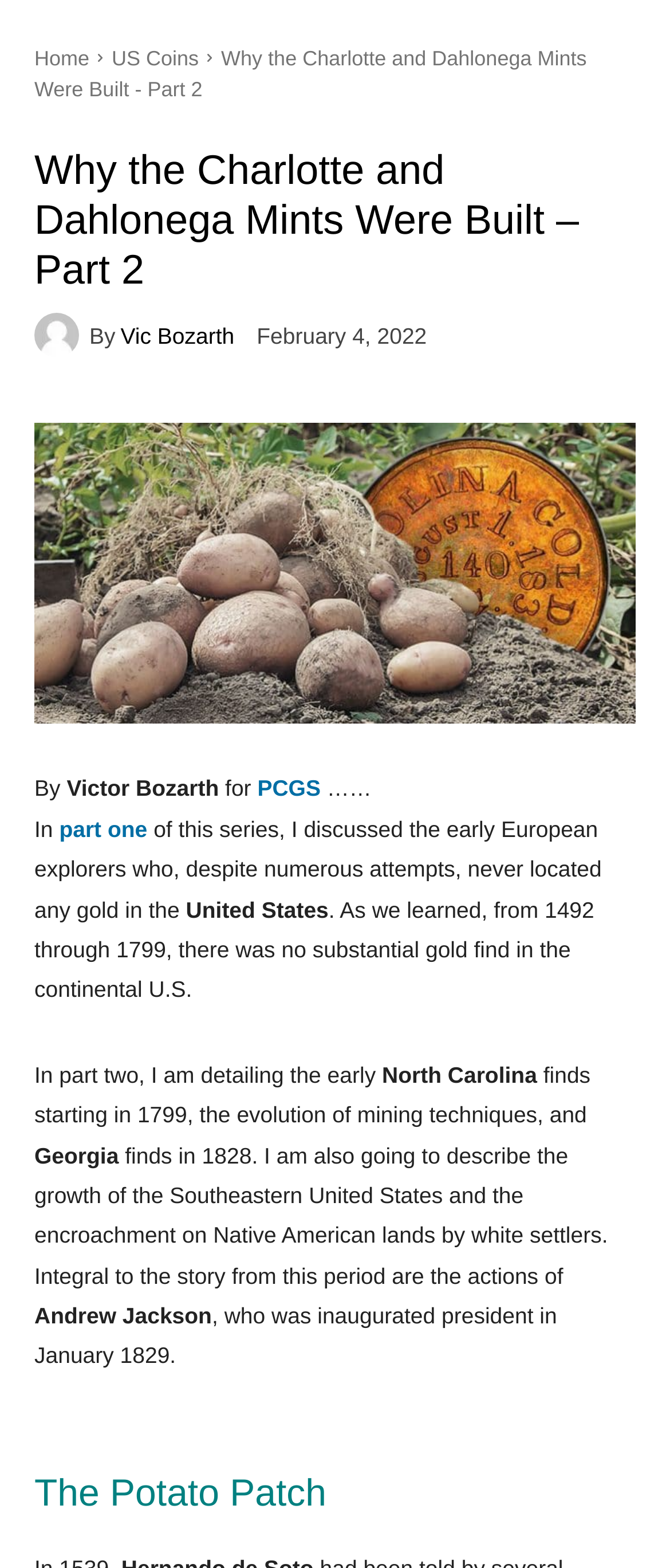Bounding box coordinates should be provided in the format (top-left x, top-left y, bottom-right x, bottom-right y) with all values between 0 and 1. Identify the bounding box for this UI element: parent_node: Name * name="author"

None